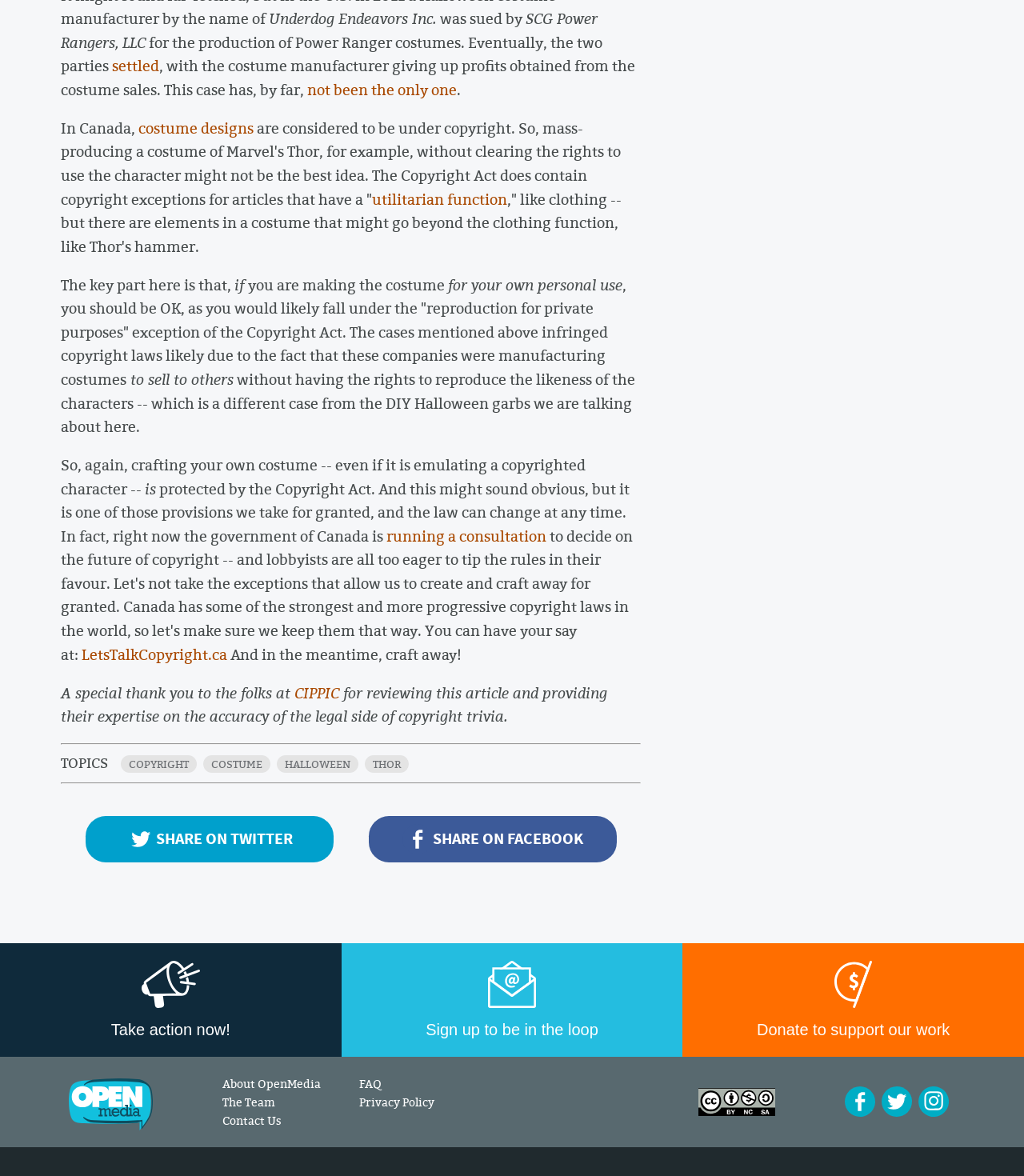What is the website reviewing for accuracy?
Refer to the screenshot and answer in one word or phrase.

Copyright trivia